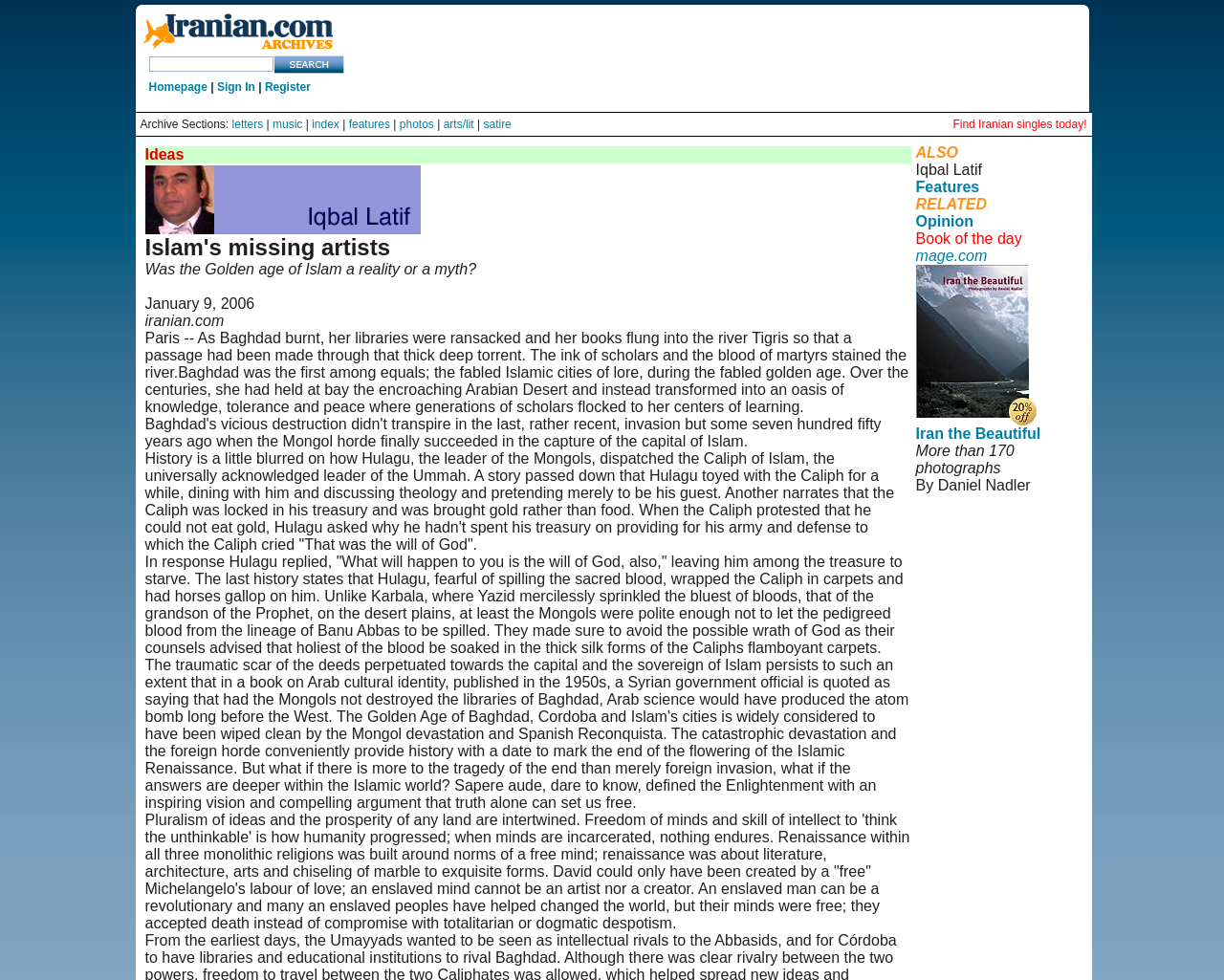Is there a section for 'Archive Sections' on the webpage?
Answer the question with a single word or phrase by looking at the picture.

Yes